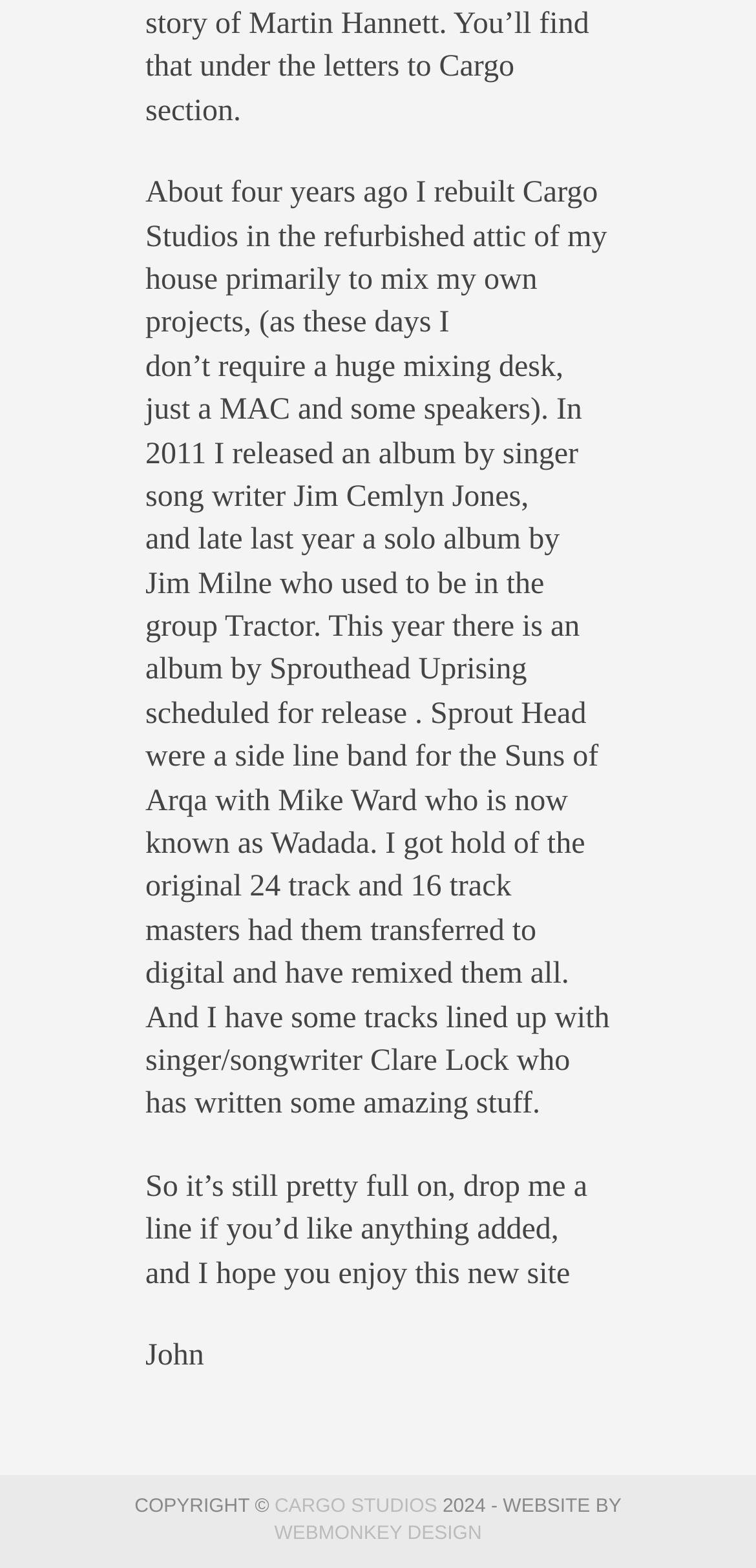Who is the owner of Cargo Studios?
Ensure your answer is thorough and detailed.

The answer can be found in the StaticText element with the text 'John' located at the top of the webpage, indicating that John is the owner of Cargo Studios.